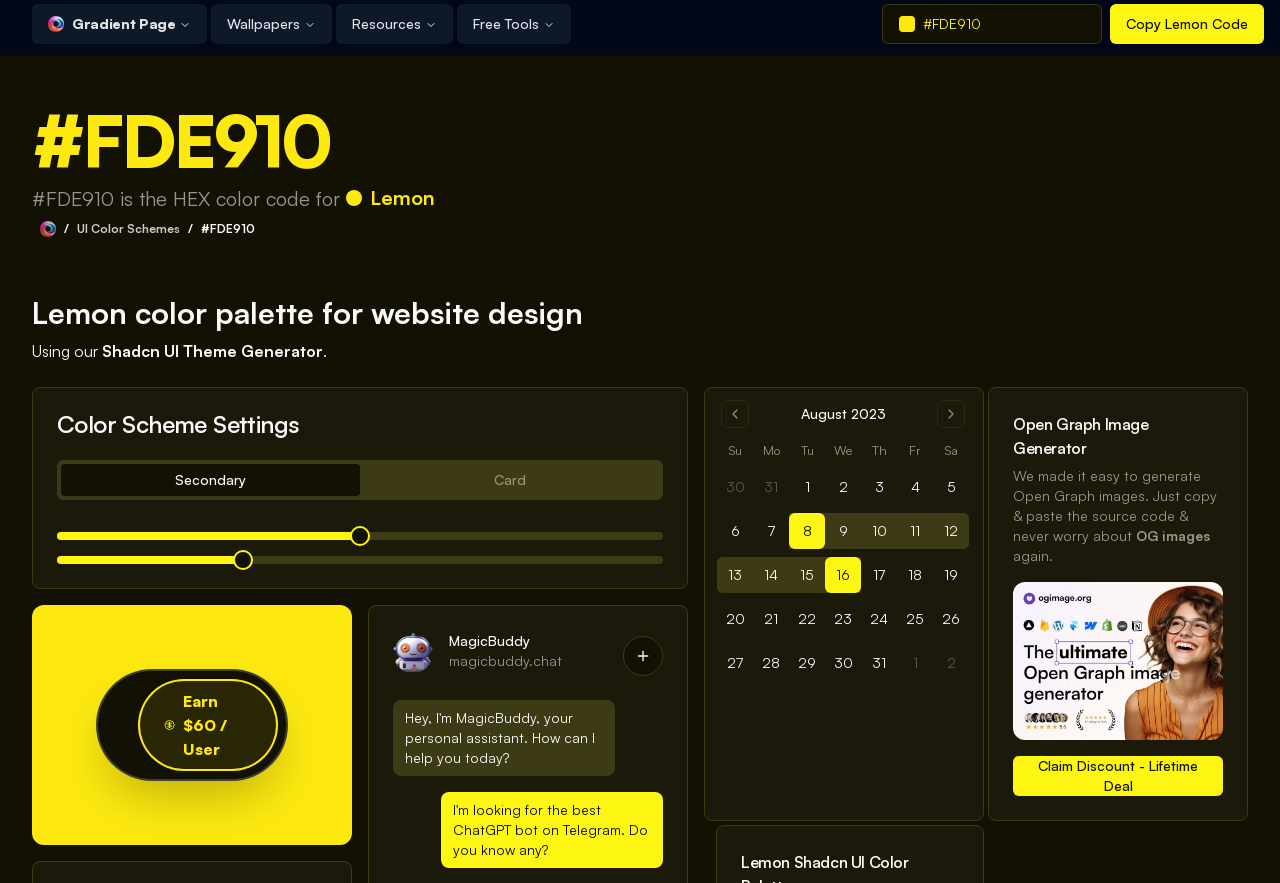What is the name of the UI theme generator mentioned on this webpage?
Please provide a comprehensive answer based on the visual information in the image.

The webpage mentions 'Using our Shadcn UI Theme Generator' in the text, indicating that it is a UI theme generator.